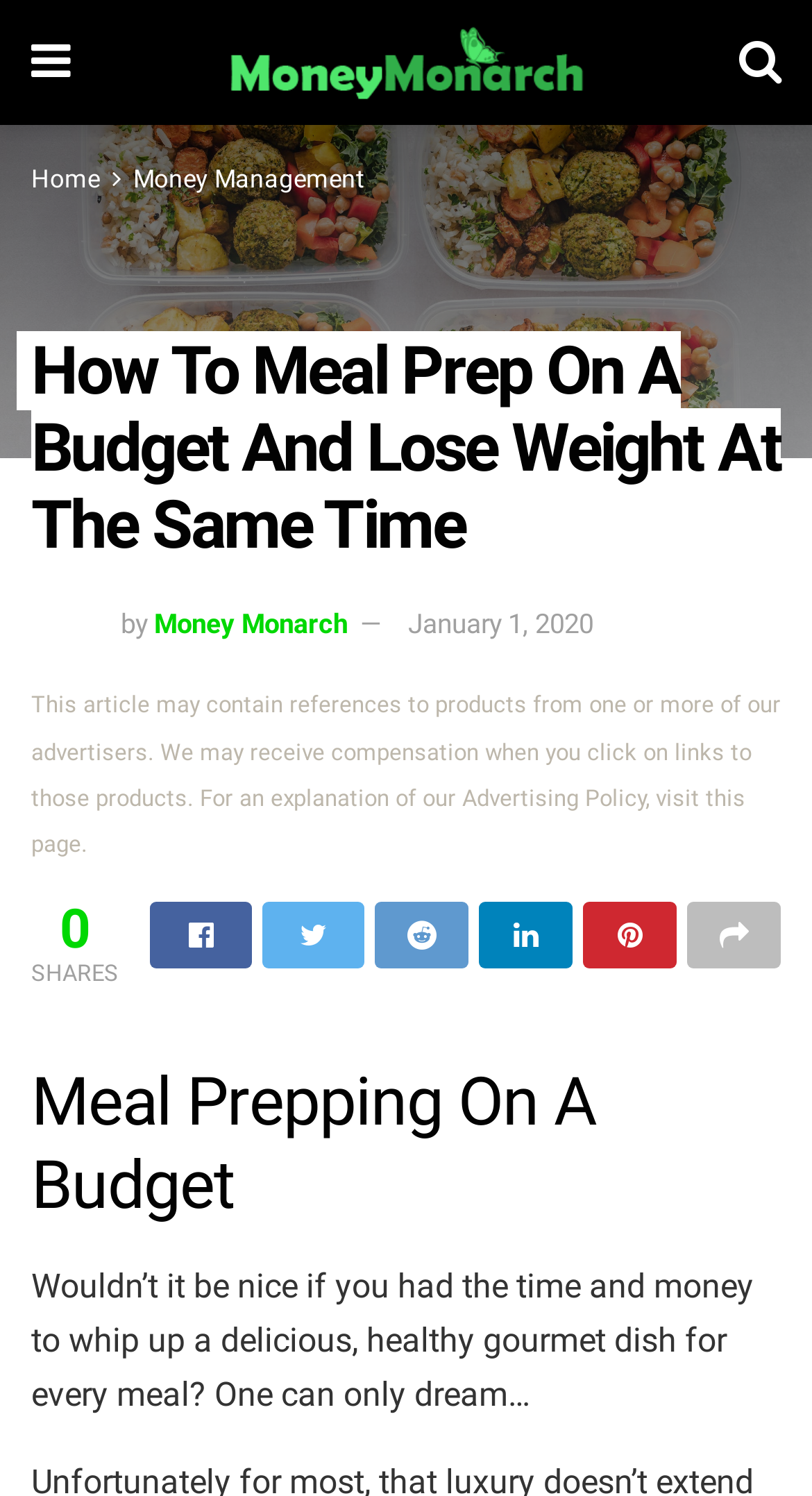Please find and report the primary heading text from the webpage.

How To Meal Prep On A Budget And Lose Weight At The Same Time